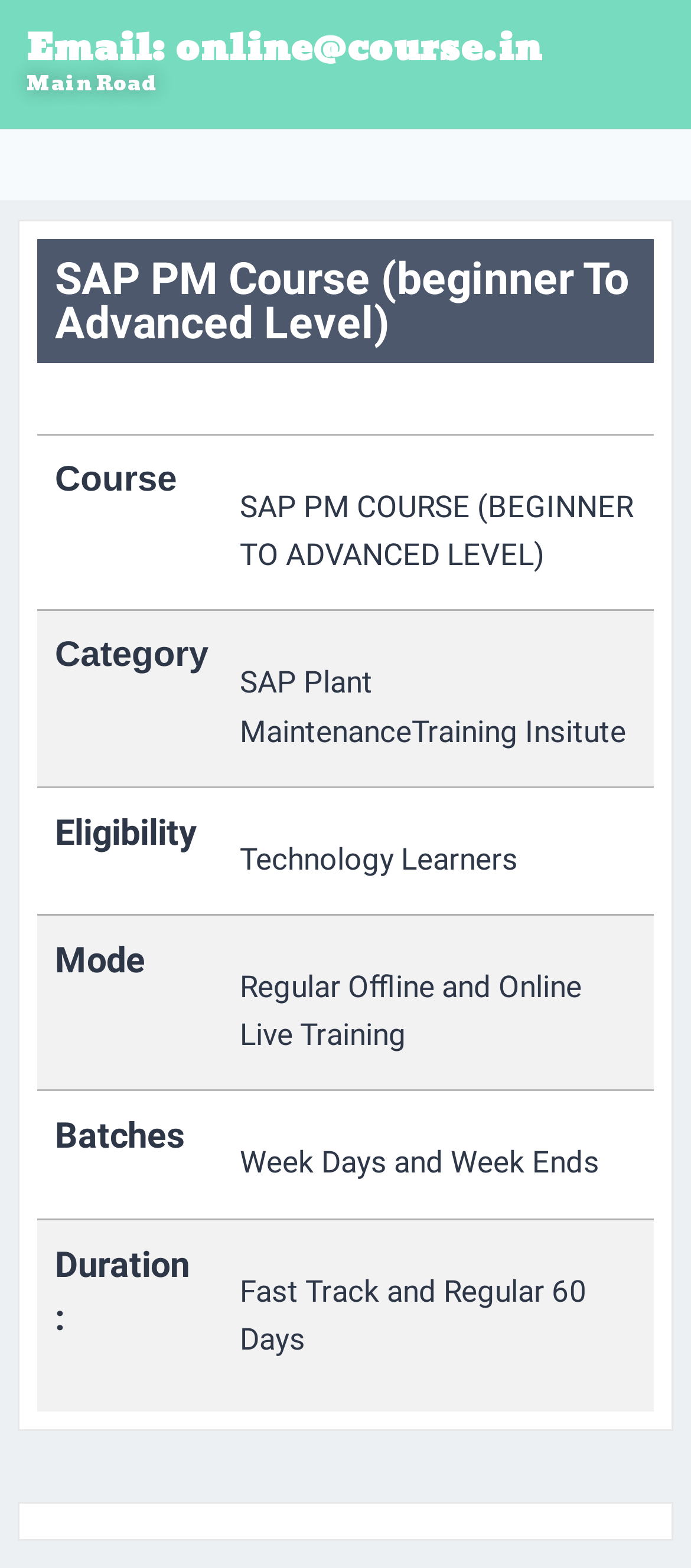Who is eligible to take the course?
Please provide a single word or phrase answer based on the image.

Technology Learners